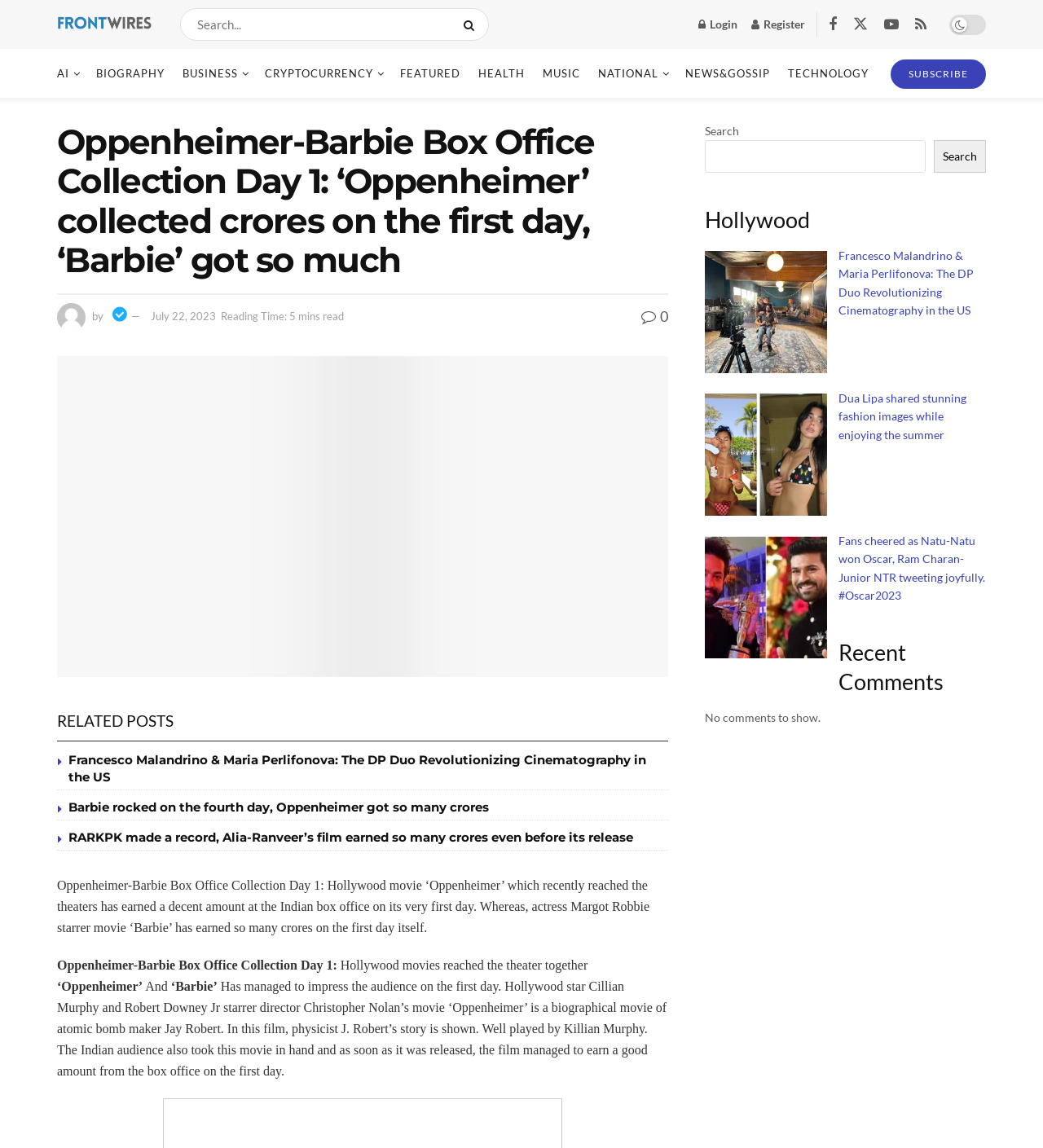Please find and report the bounding box coordinates of the element to click in order to perform the following action: "Login to the website". The coordinates should be expressed as four float numbers between 0 and 1, in the format [left, top, right, bottom].

[0.67, 0.004, 0.707, 0.039]